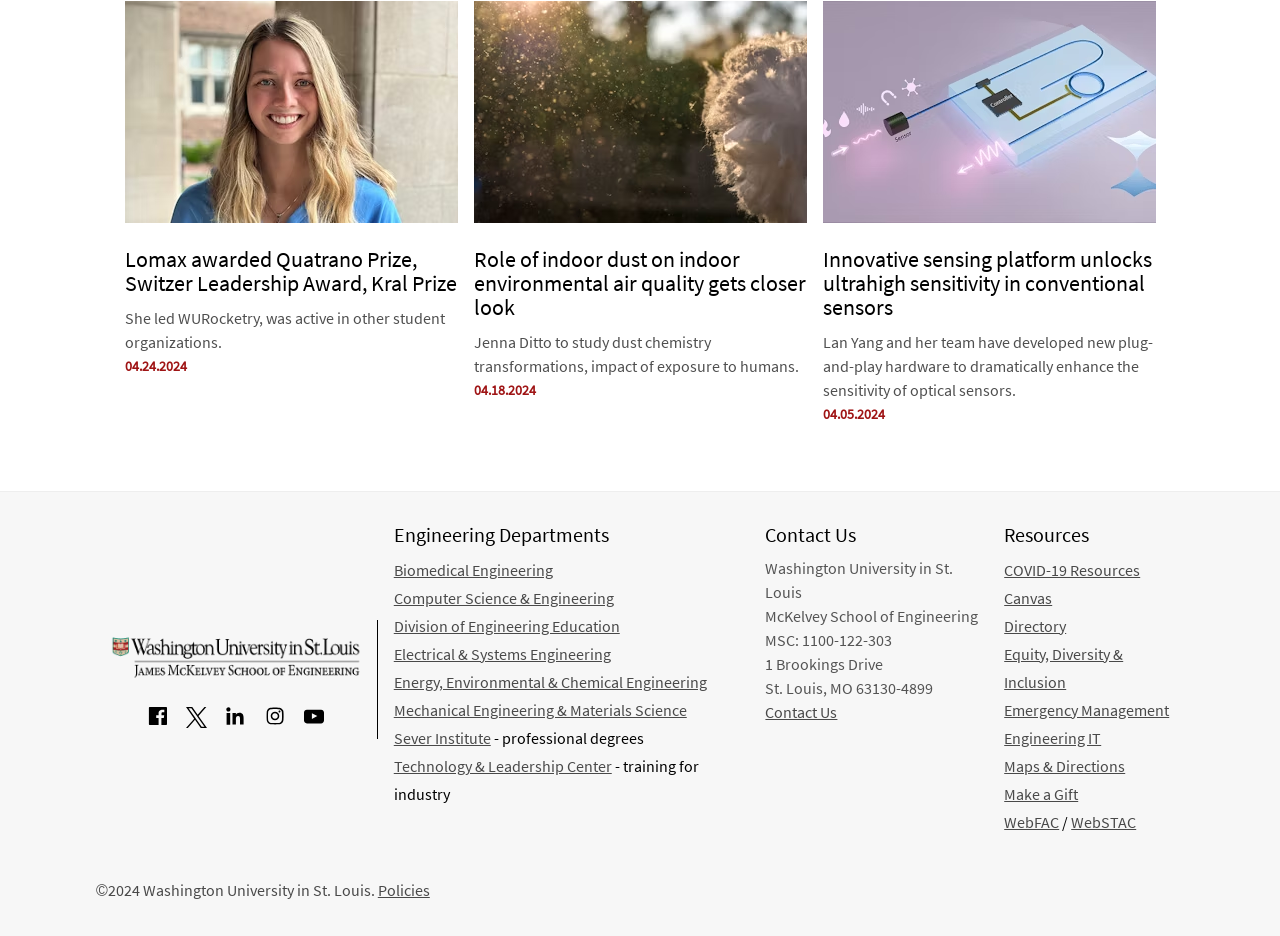Locate the bounding box coordinates of the element that needs to be clicked to carry out the instruction: "Go to Engineering Departments". The coordinates should be given as four float numbers ranging from 0 to 1, i.e., [left, top, right, bottom].

[0.308, 0.56, 0.585, 0.893]